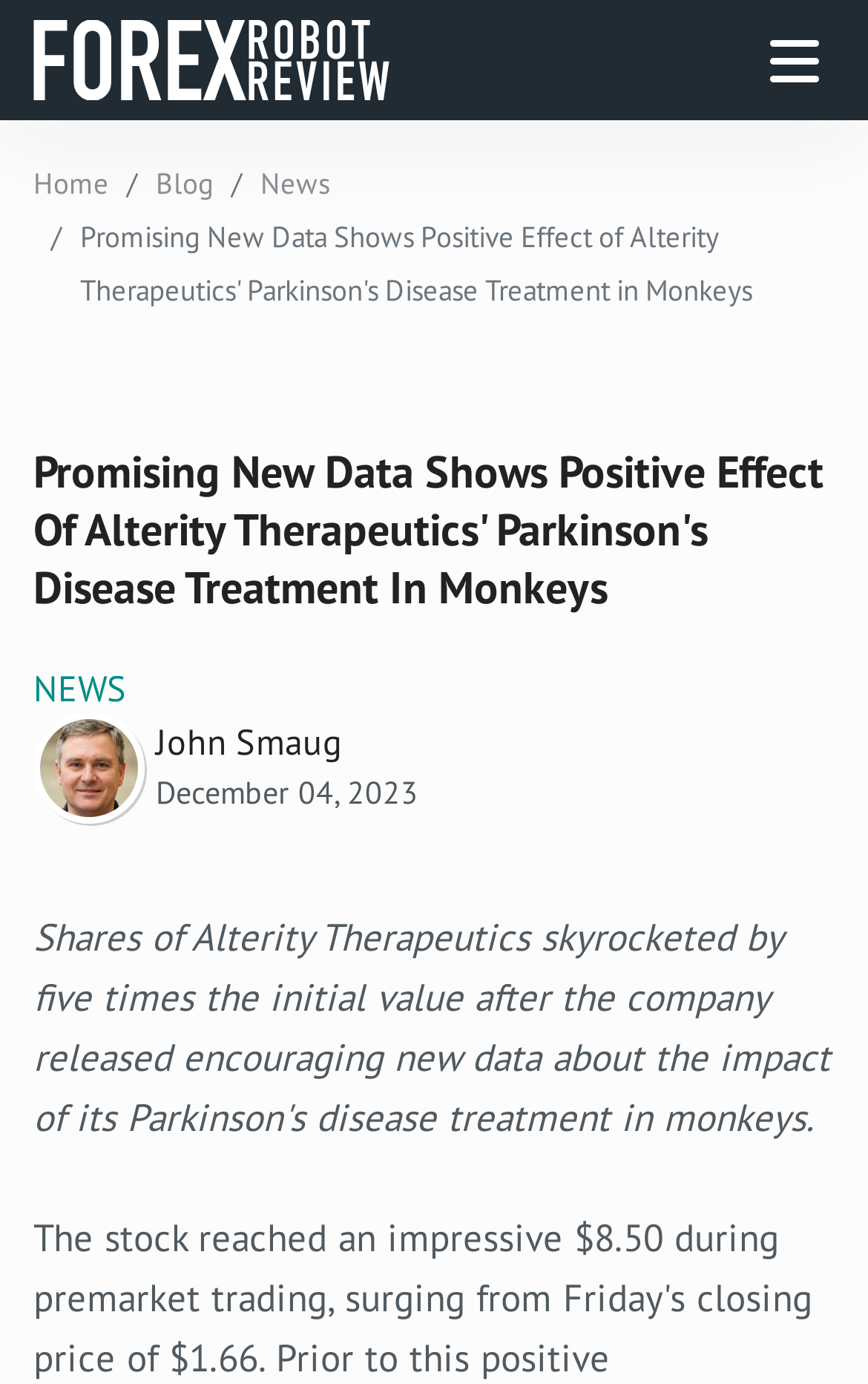What is above the navigation menu?
Using the image, respond with a single word or phrase.

Header